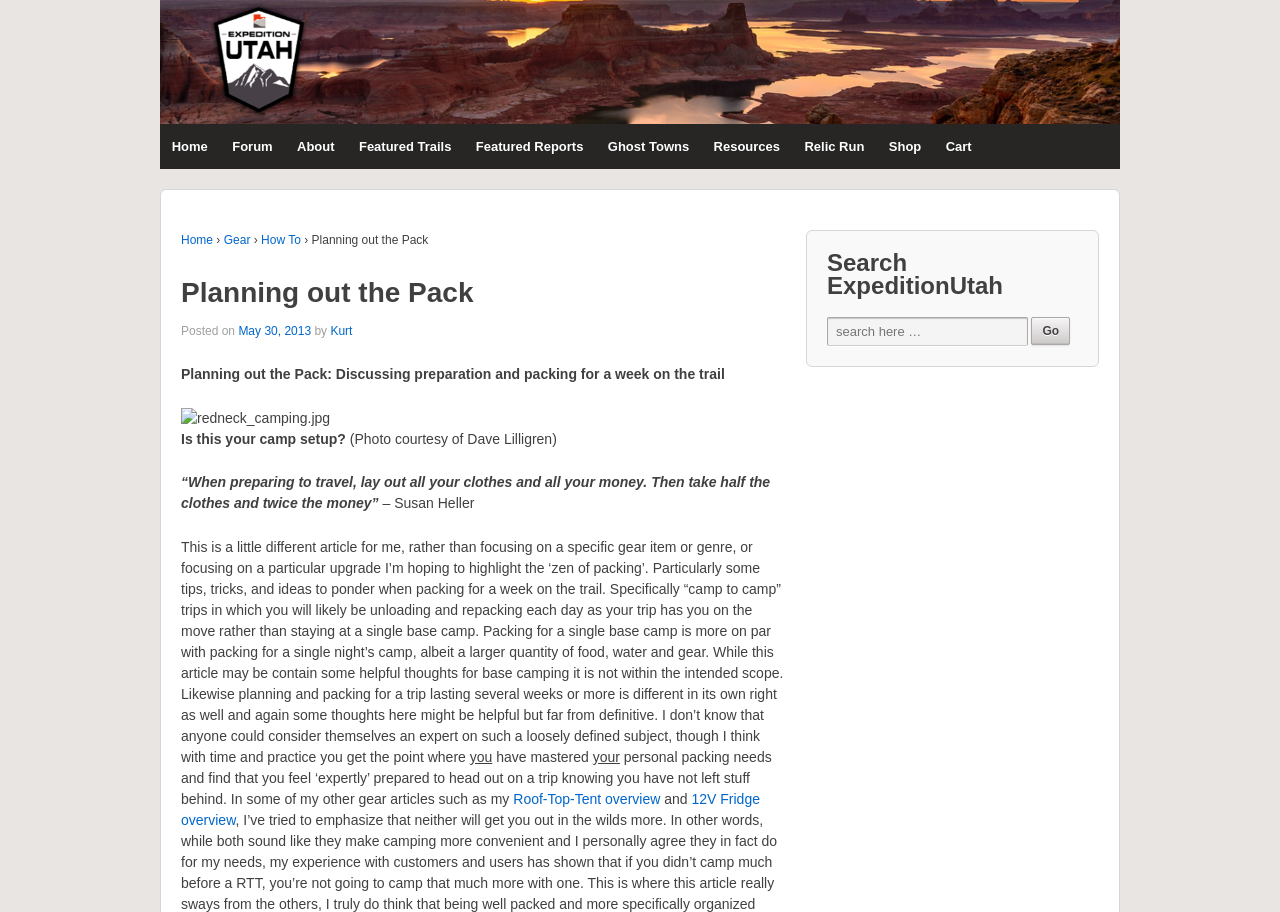Given the element description name="s" placeholder="search here …", predict the bounding box coordinates for the UI element in the webpage screenshot. The format should be (top-left x, top-left y, bottom-right x, bottom-right y), and the values should be between 0 and 1.

[0.646, 0.347, 0.803, 0.379]